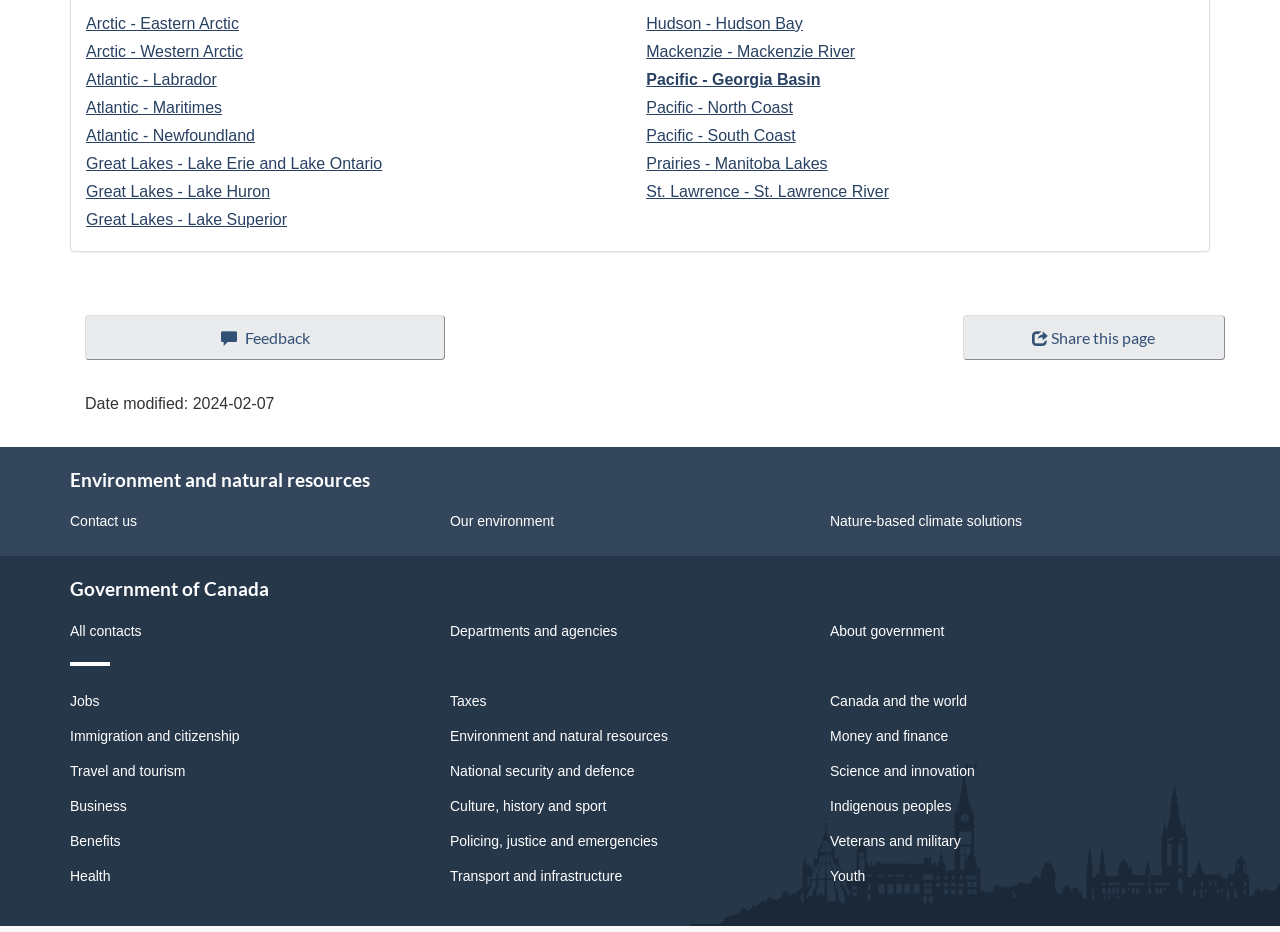Please pinpoint the bounding box coordinates for the region I should click to adhere to this instruction: "Contact us".

[0.055, 0.551, 0.107, 0.568]